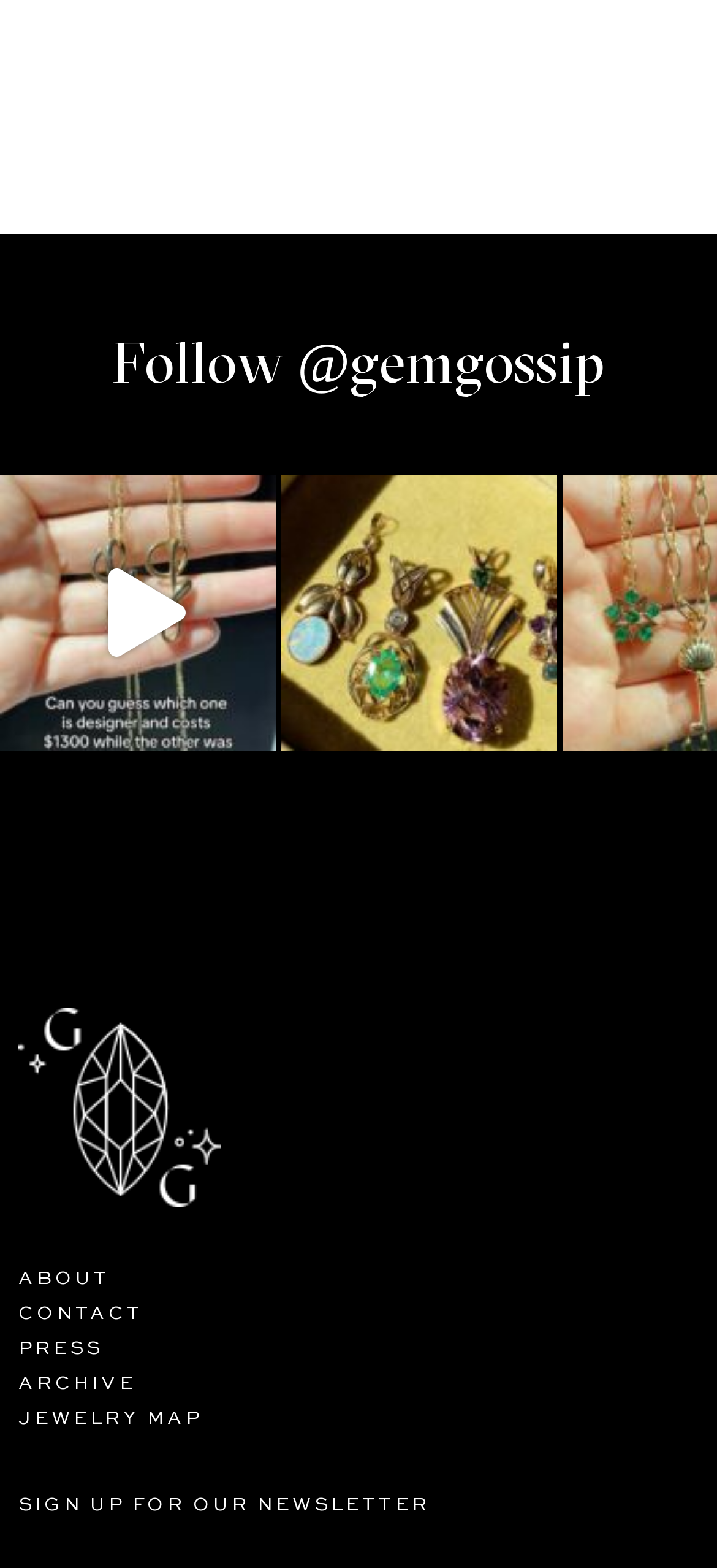Find the bounding box of the web element that fits this description: "Art Journal".

None